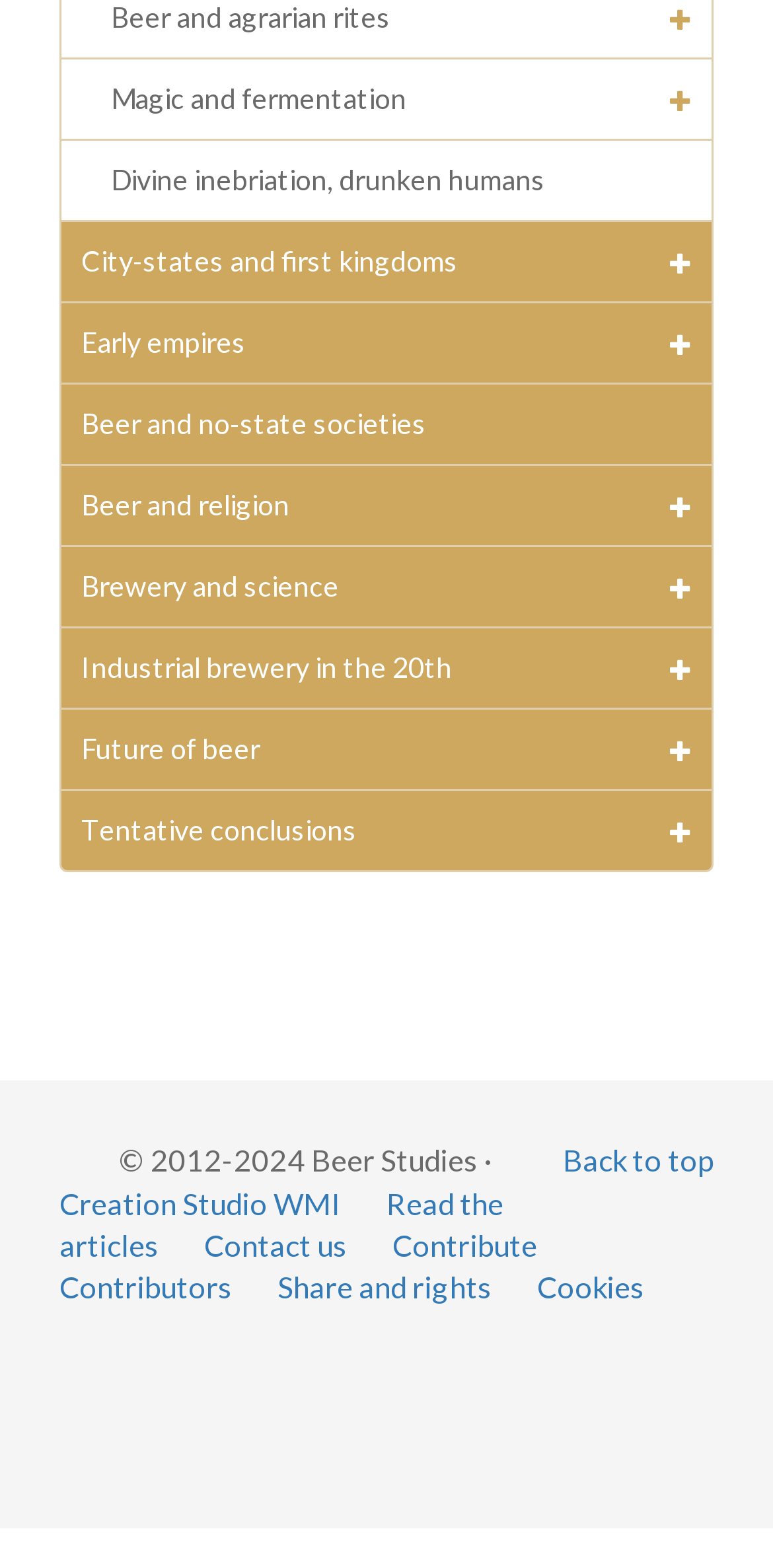Locate the bounding box of the UI element based on this description: "Share and rights". Provide four float numbers between 0 and 1 as [left, top, right, bottom].

[0.359, 0.81, 0.636, 0.832]